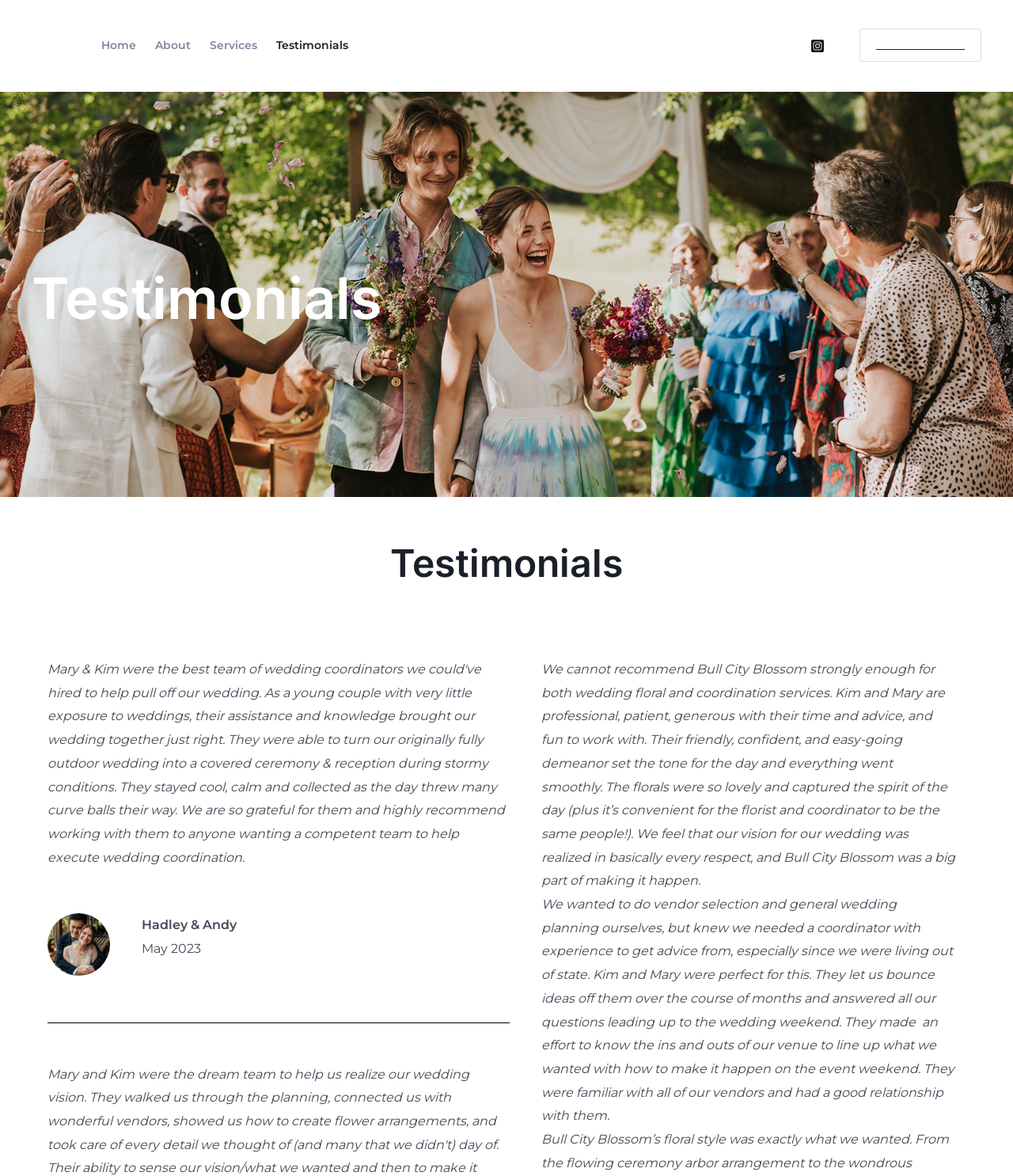What is the tone of the first testimonial?
Using the picture, provide a one-word or short phrase answer.

Positive